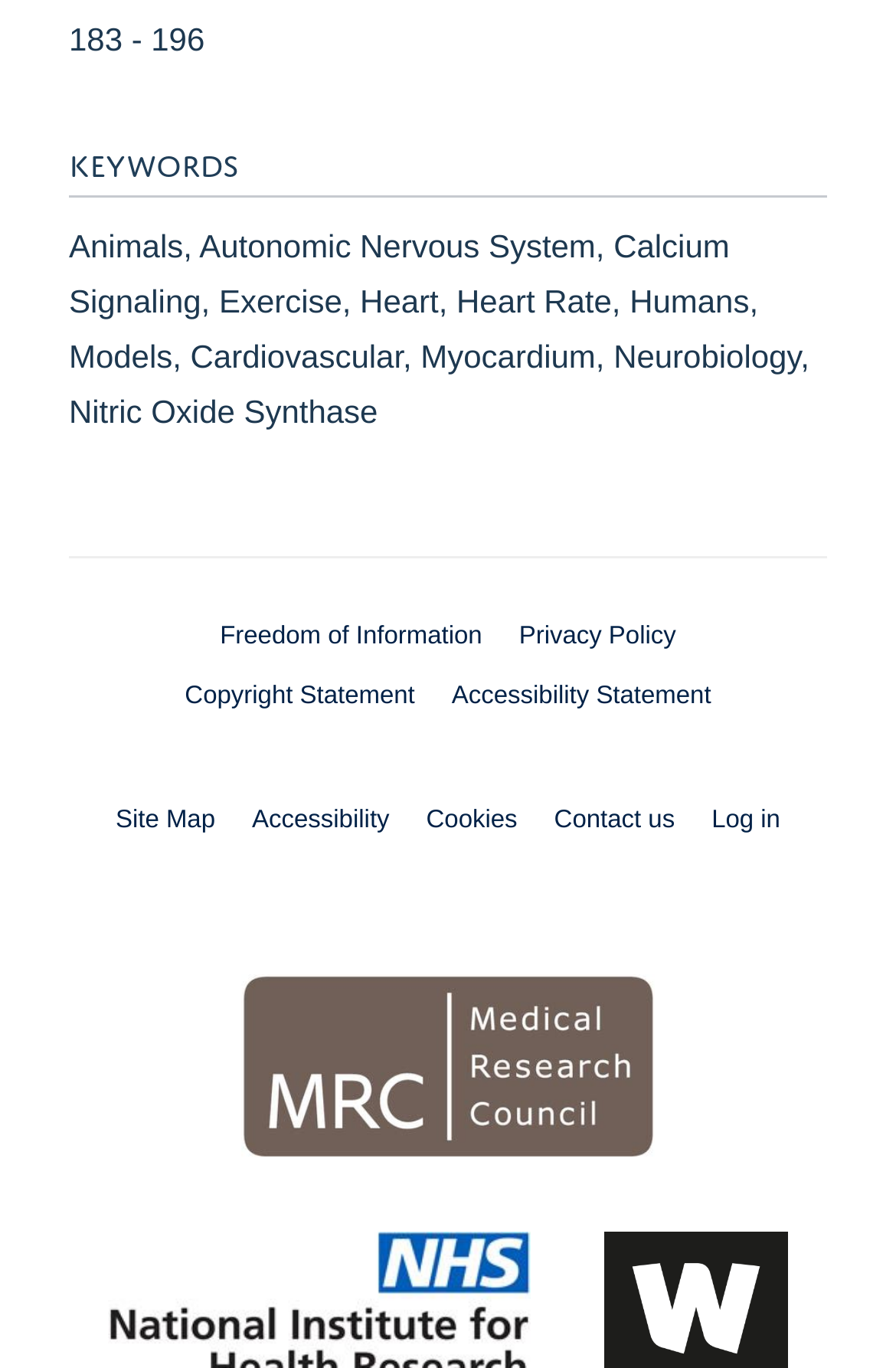Specify the bounding box coordinates of the element's area that should be clicked to execute the given instruction: "click VIEW". The coordinates should be four float numbers between 0 and 1, i.e., [left, top, right, bottom].

None